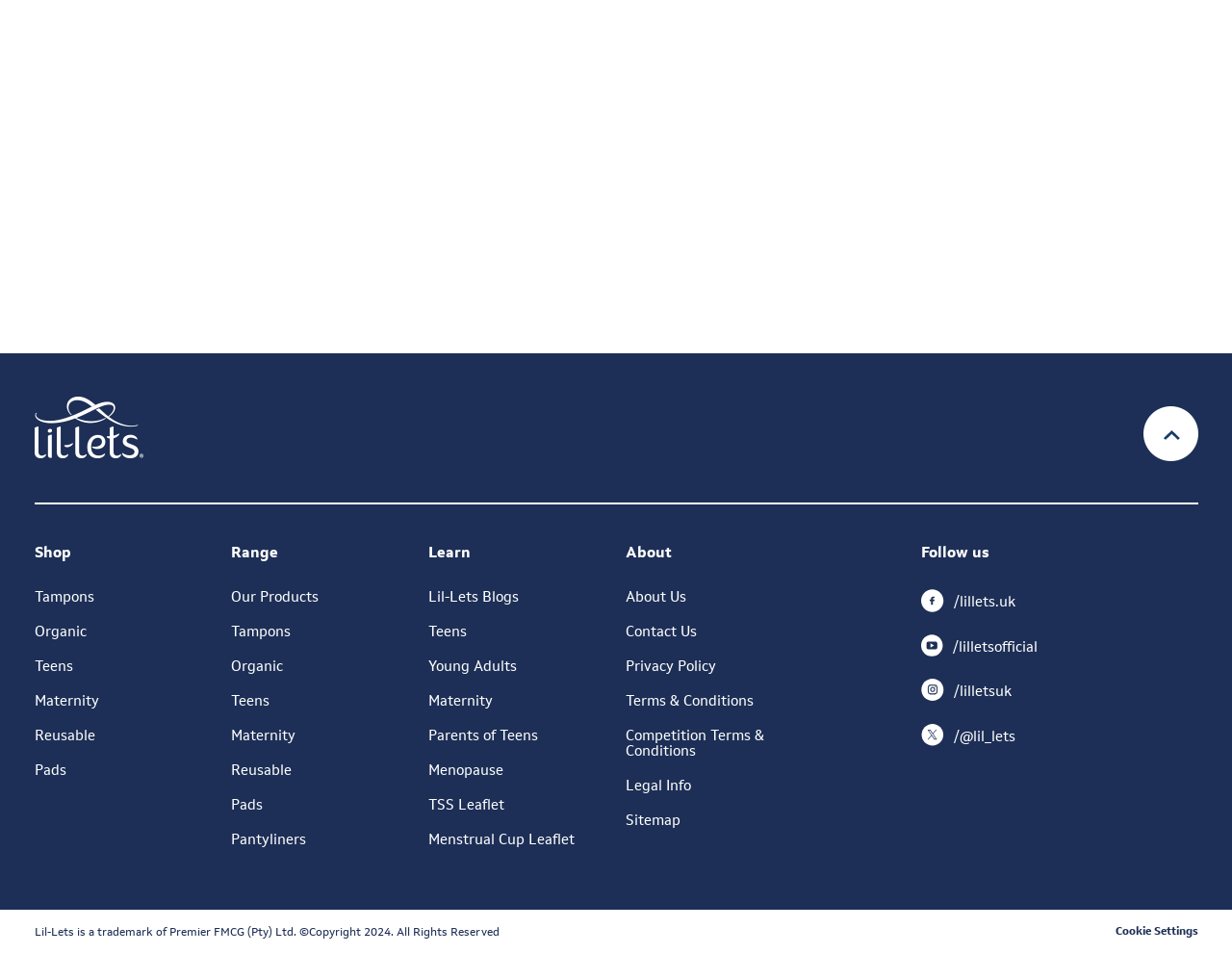Could you specify the bounding box coordinates for the clickable section to complete the following instruction: "Shop for Tampons"?

[0.028, 0.607, 0.172, 0.643]